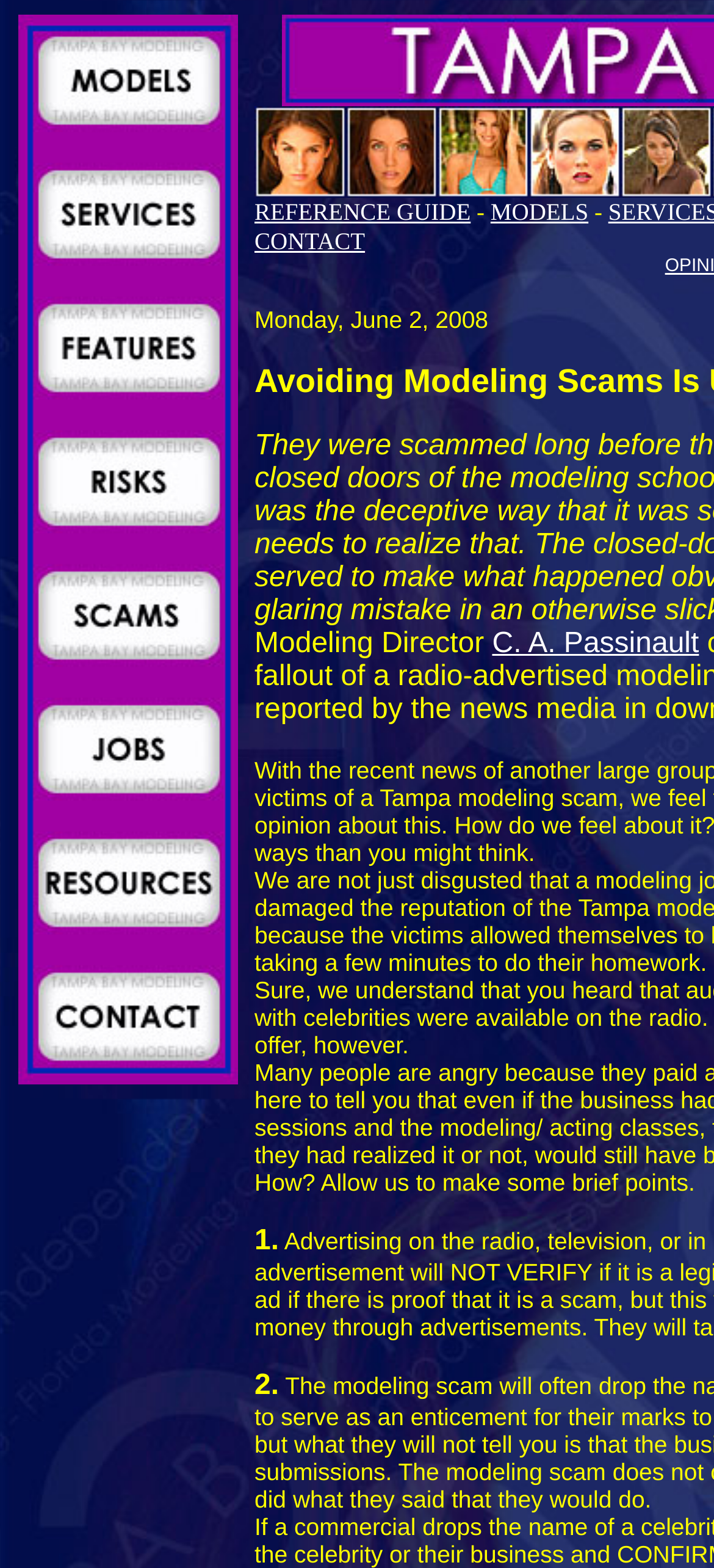Find and provide the bounding box coordinates for the UI element described here: "REFERENCE GUIDE". The coordinates should be given as four float numbers between 0 and 1: [left, top, right, bottom].

[0.356, 0.126, 0.659, 0.144]